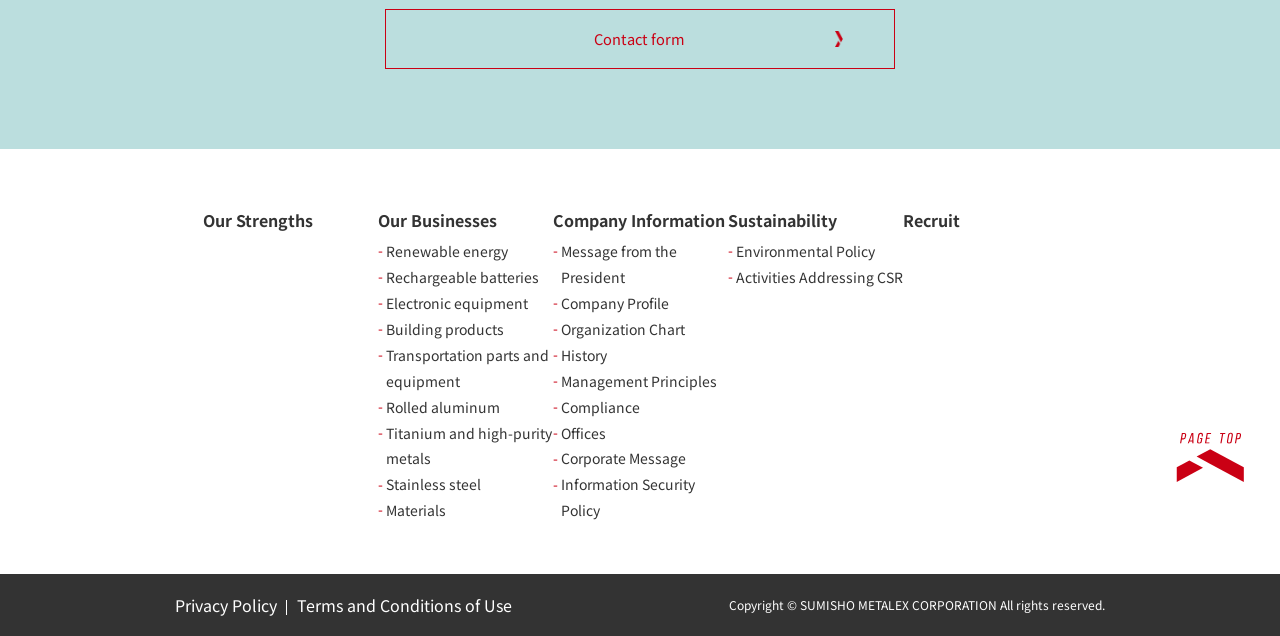Answer the question below using just one word or a short phrase: 
How many links are under 'Sustainability'?

2